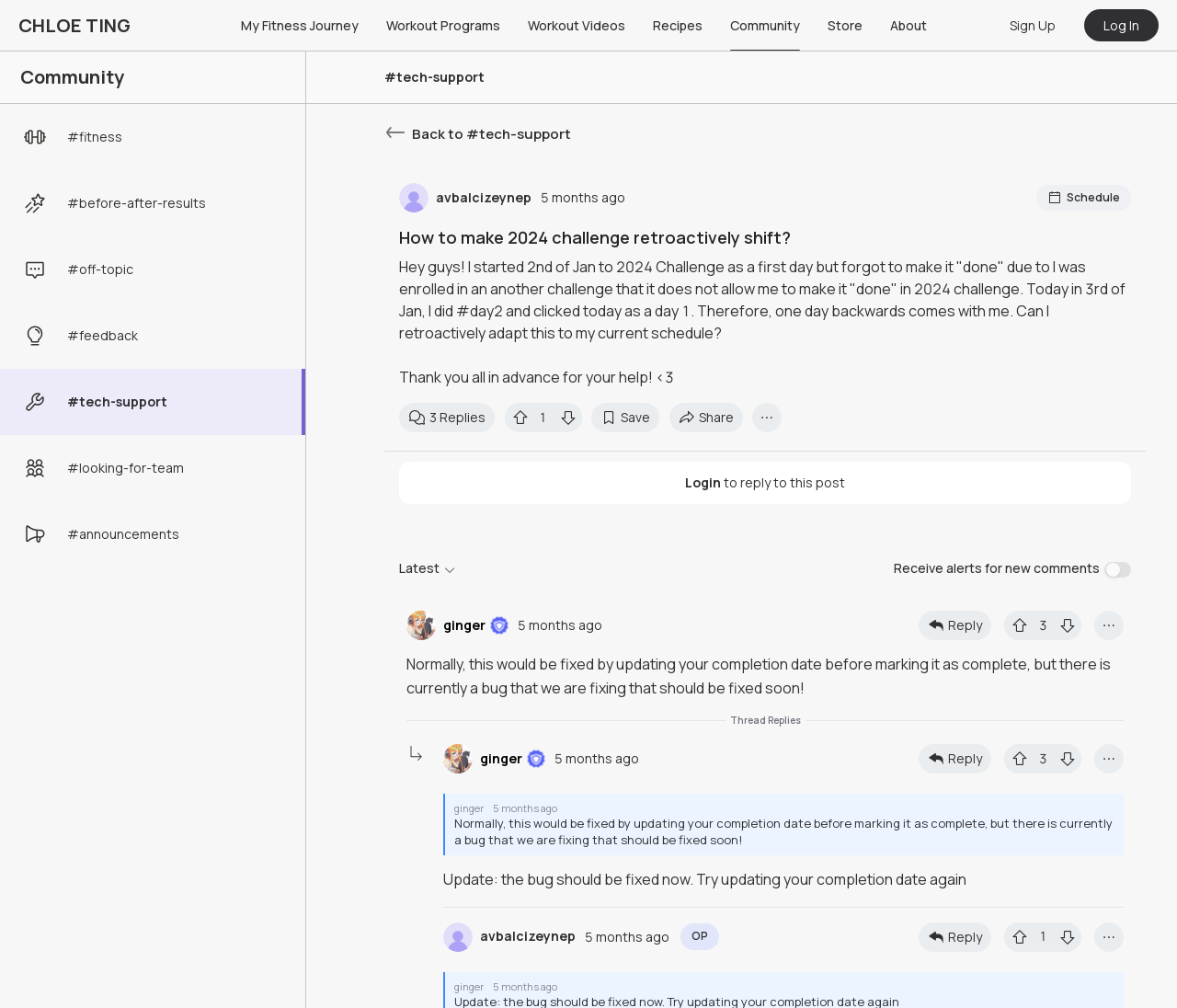Answer in one word or a short phrase: 
What is the role of the user 'ginger'?

Moderator